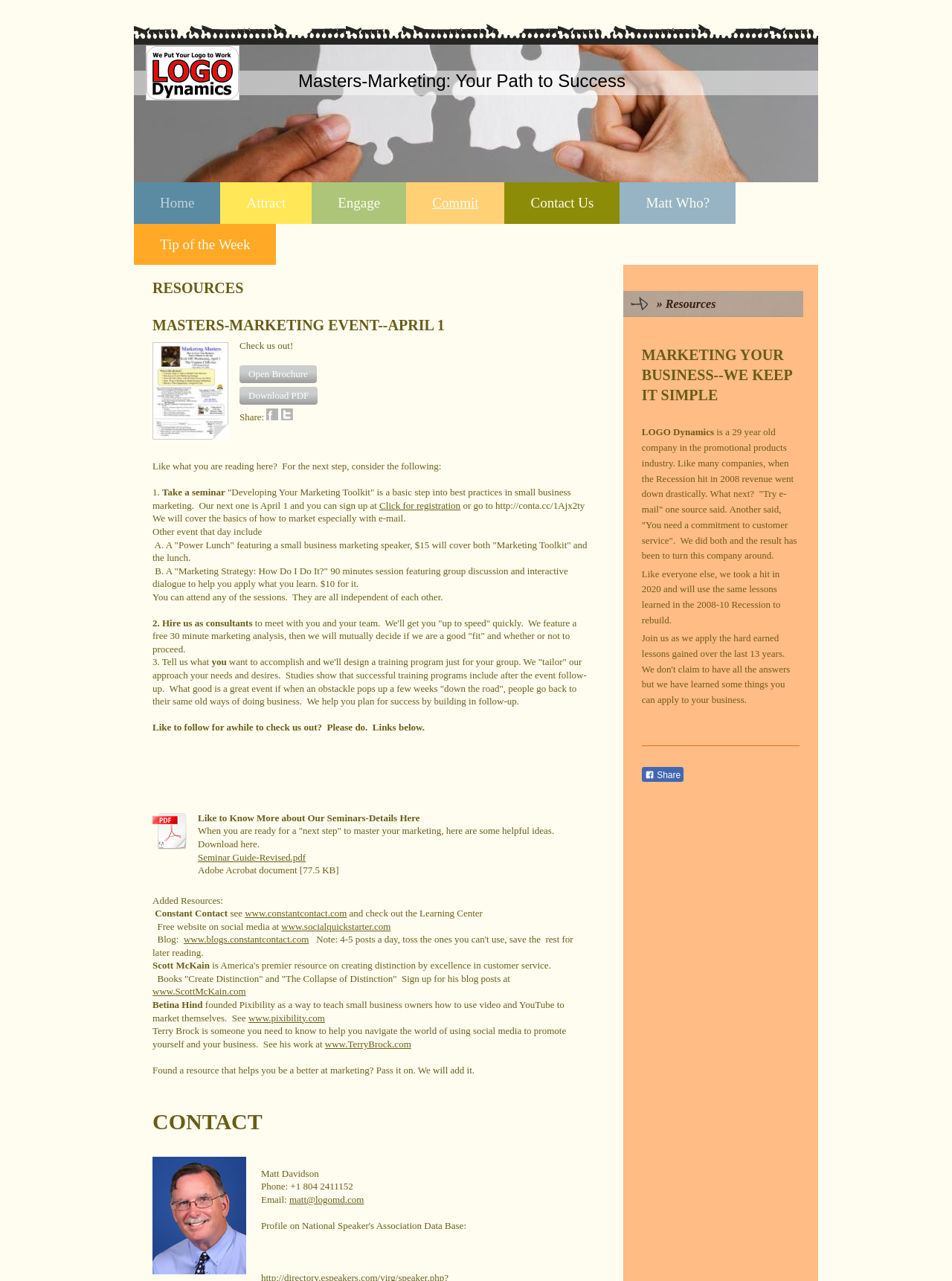Could you find the bounding box coordinates of the clickable area to complete this instruction: "Click the HOME link"?

None